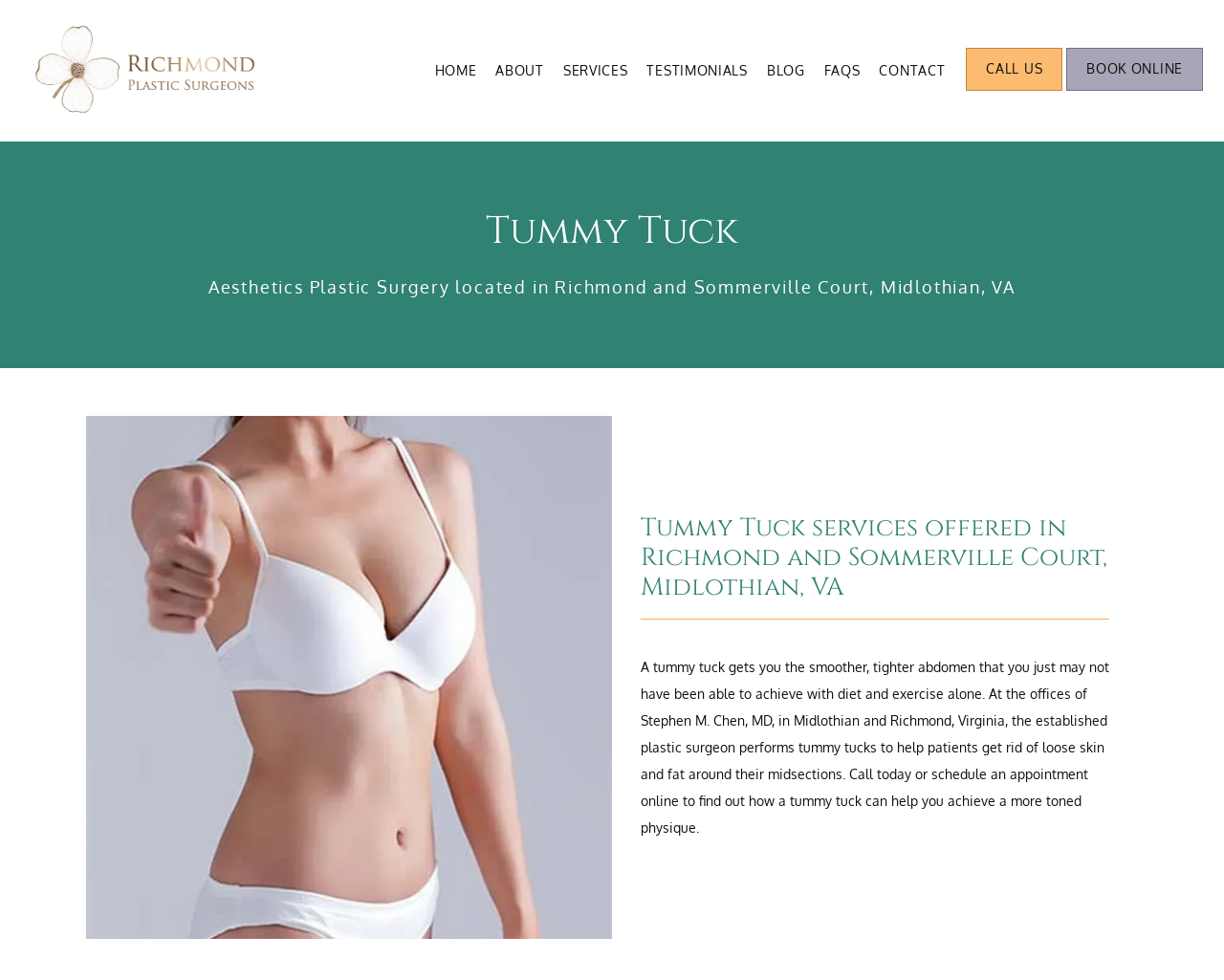Find the bounding box coordinates of the element's region that should be clicked in order to follow the given instruction: "Click the BOOK ONLINE button". The coordinates should consist of four float numbers between 0 and 1, i.e., [left, top, right, bottom].

[0.87, 0.084, 0.984, 0.097]